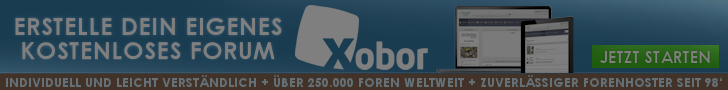What is the language of the tagline?
Look at the image and answer the question with a single word or phrase.

German